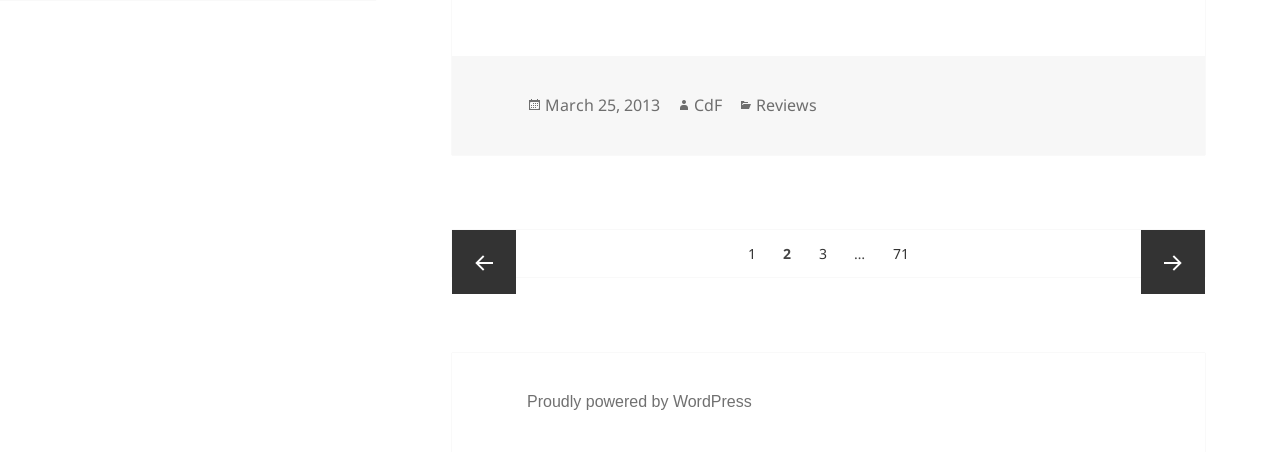Please identify the bounding box coordinates for the region that you need to click to follow this instruction: "View reviews".

[0.591, 0.208, 0.638, 0.259]